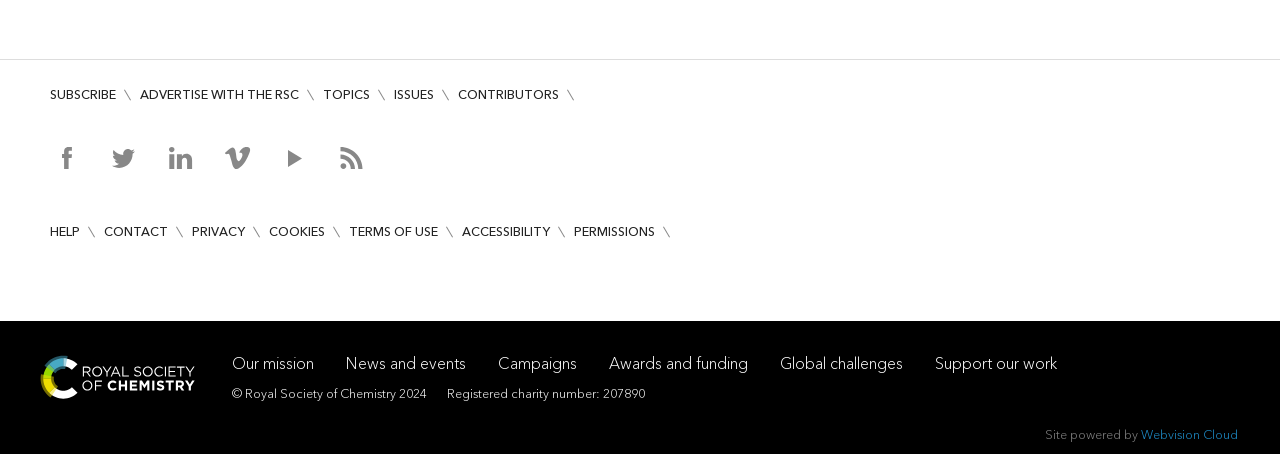How many main categories are listed?
Could you answer the question with a detailed and thorough explanation?

The main categories listed are 'Our mission', 'News and events', 'Campaigns', 'Awards and funding', 'Global challenges', 'Support our work', and 'Topics', which can be found in the links at the top of the page.